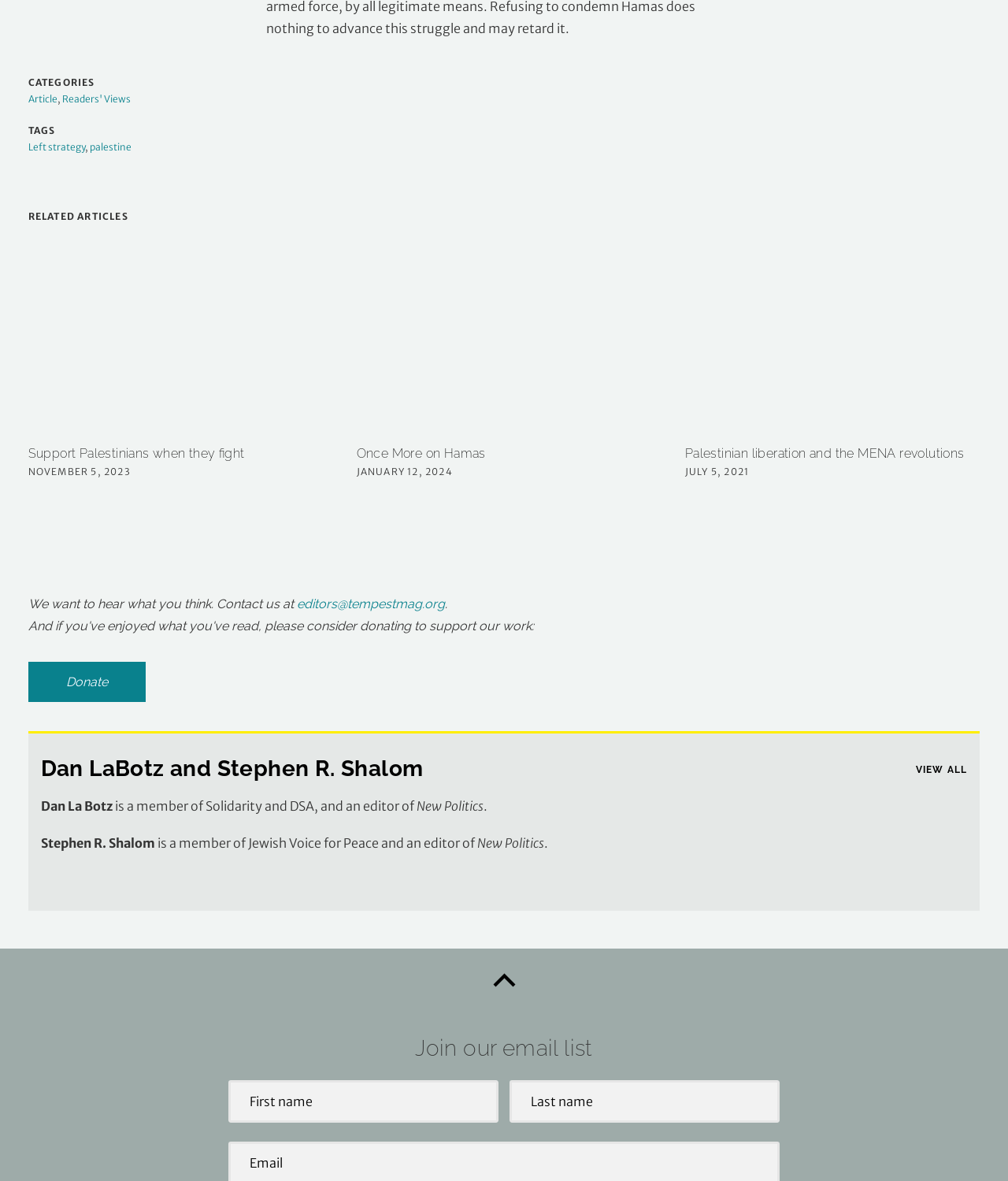Could you find the bounding box coordinates of the clickable area to complete this instruction: "Click on the 'Support Palestinians when they fight' article"?

[0.028, 0.203, 0.321, 0.368]